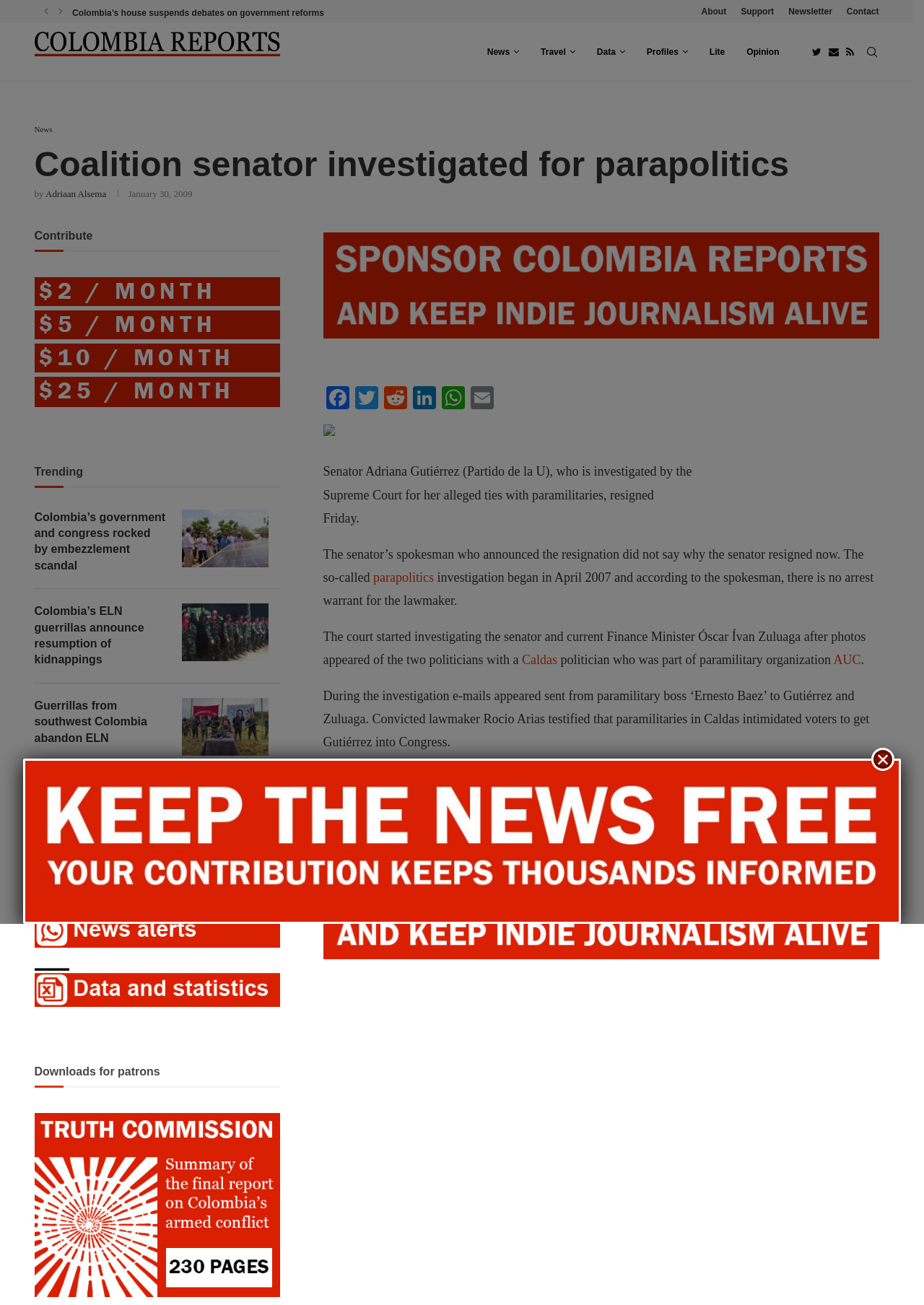What is the name of the author of the article?
Using the information from the image, provide a comprehensive answer to the question.

The answer can be found in the article section, where it is stated 'by Adriaan Alsema'.